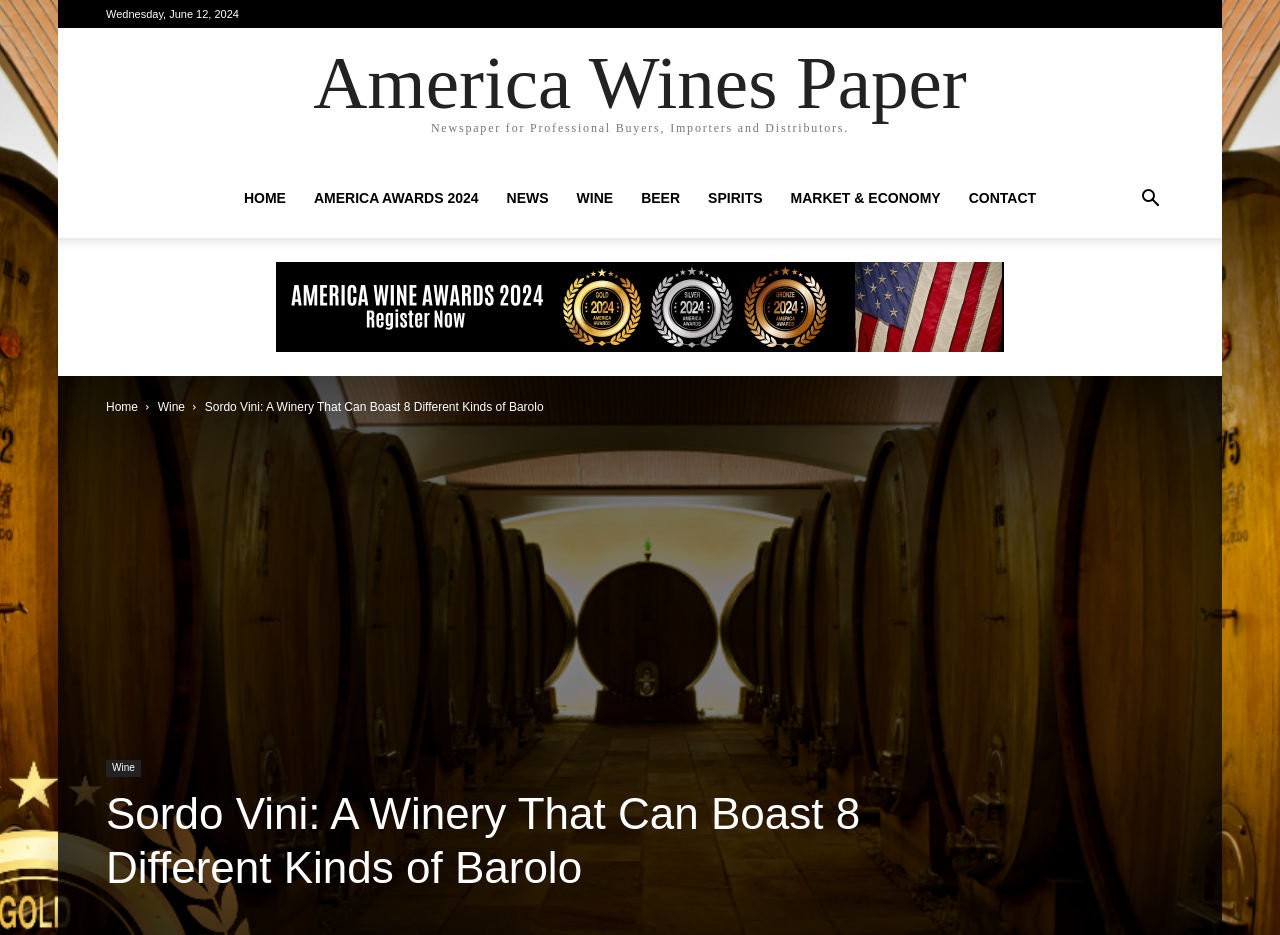Determine the bounding box coordinates of the section I need to click to execute the following instruction: "Click the HOME link". Provide the coordinates as four float numbers between 0 and 1, i.e., [left, top, right, bottom].

[0.18, 0.169, 0.234, 0.255]